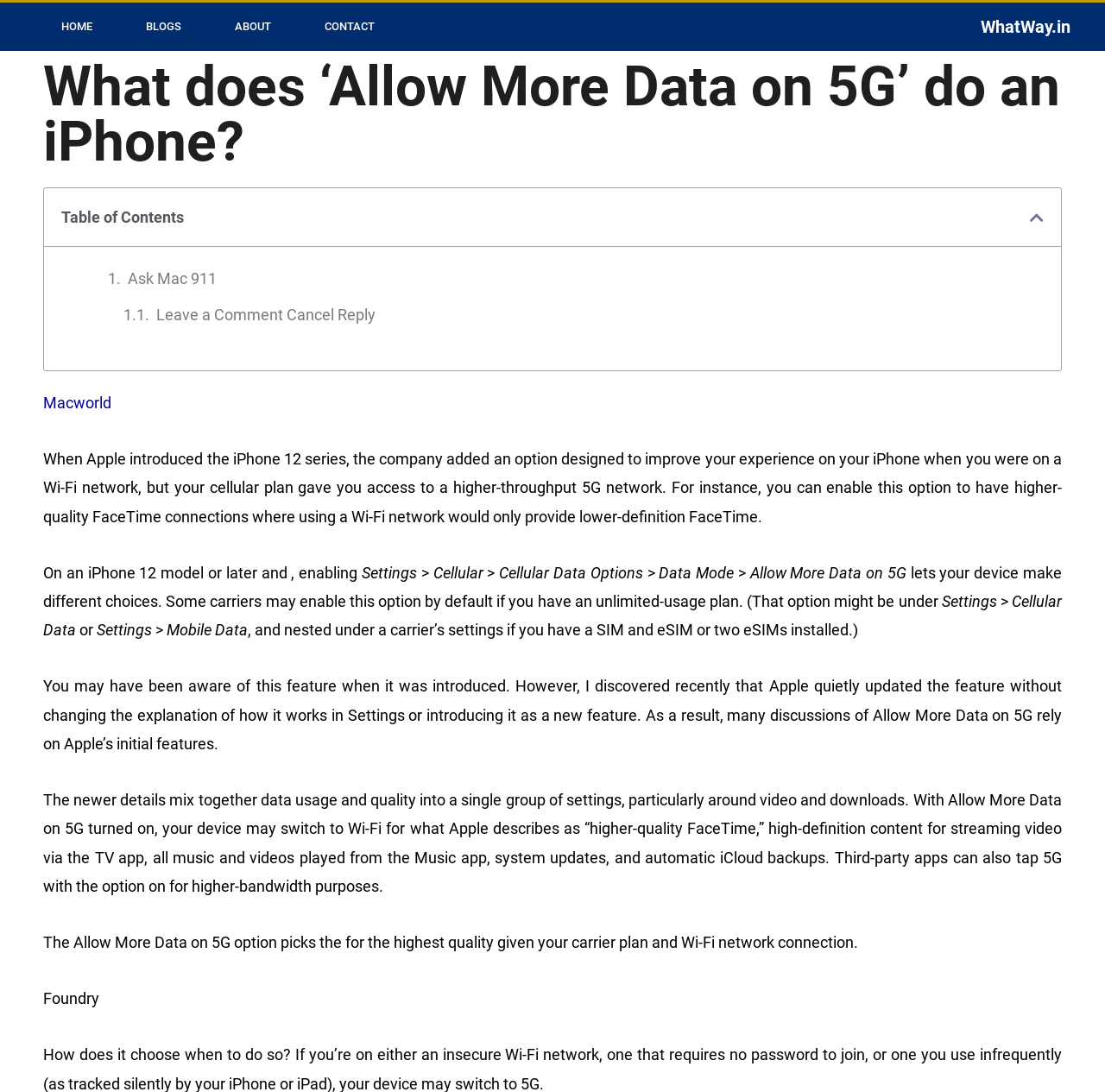What is the purpose of the 'Allow More Data on 5G' option?
Could you answer the question with a detailed and thorough explanation?

The 'Allow More Data on 5G' option is designed to improve the user's experience on their iPhone when they are on a Wi-Fi network, but their cellular plan gives them access to a higher-throughput 5G network. This option allows the device to make different choices, such as enabling higher-quality FaceTime connections, high-definition content for streaming video, and system updates.